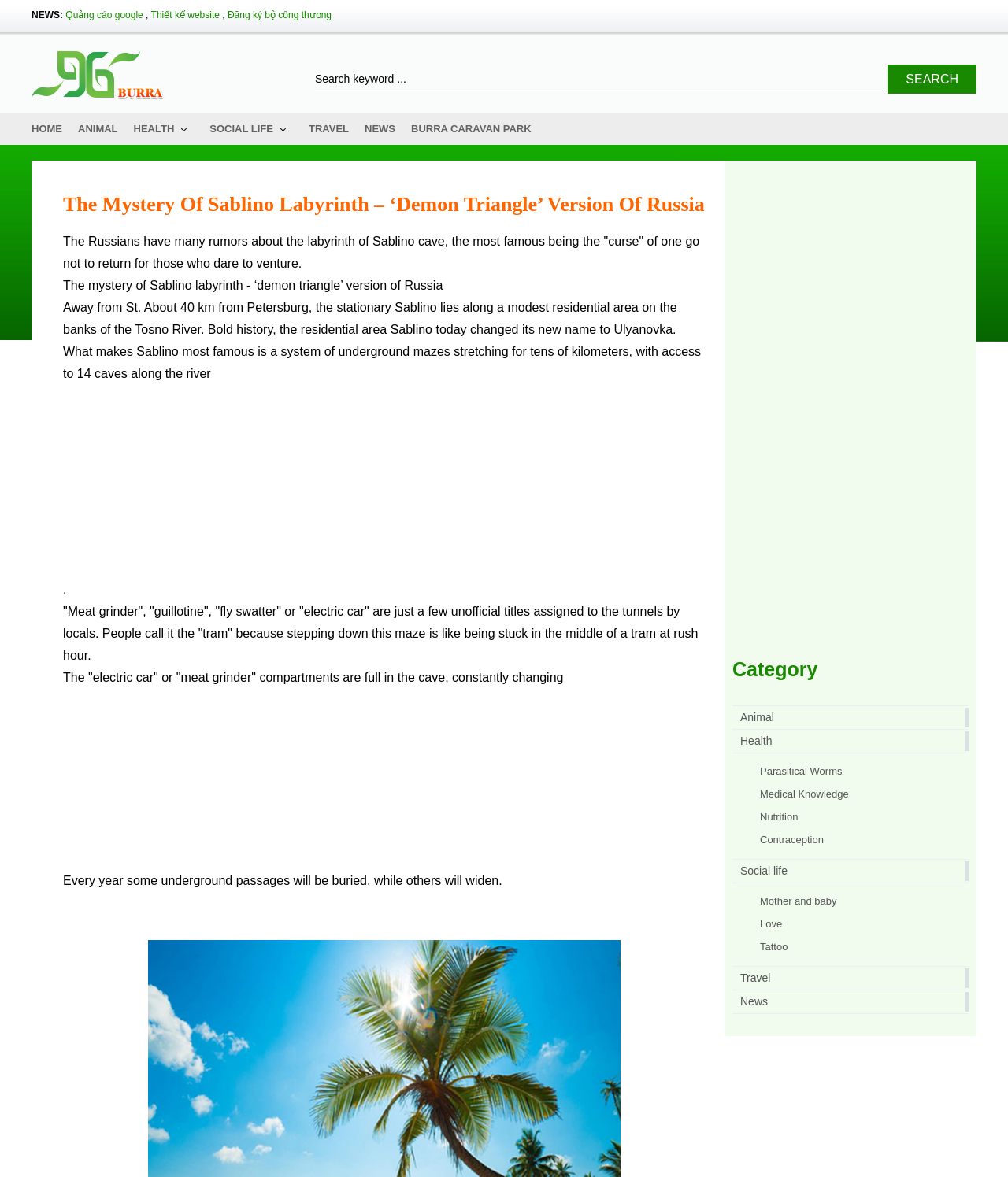Provide a brief response to the question below using a single word or phrase: 
What is the name of the river mentioned in the article?

Tosno River